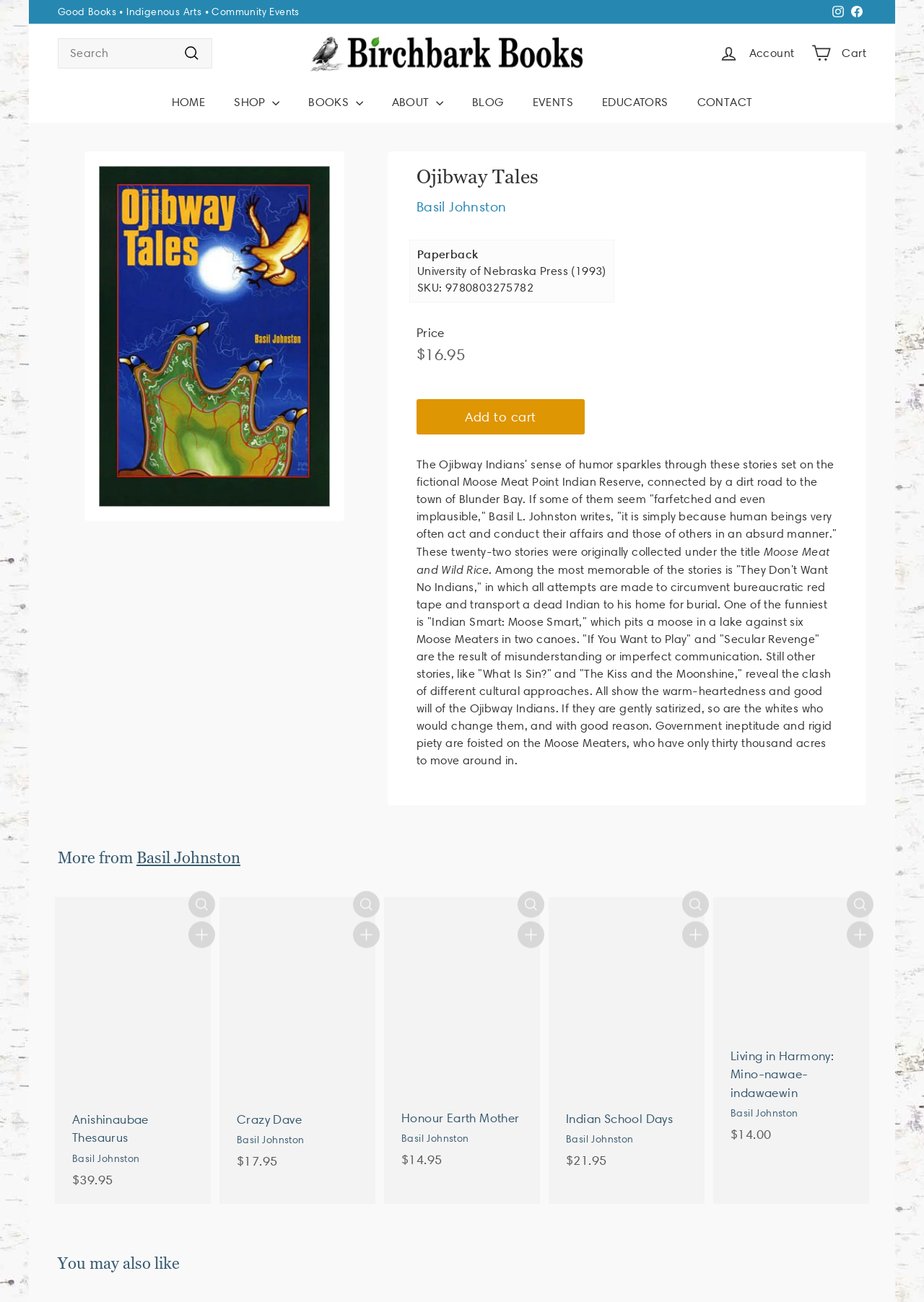Locate the bounding box coordinates of the element you need to click to accomplish the task described by this instruction: "Search for a book".

[0.062, 0.029, 0.23, 0.052]